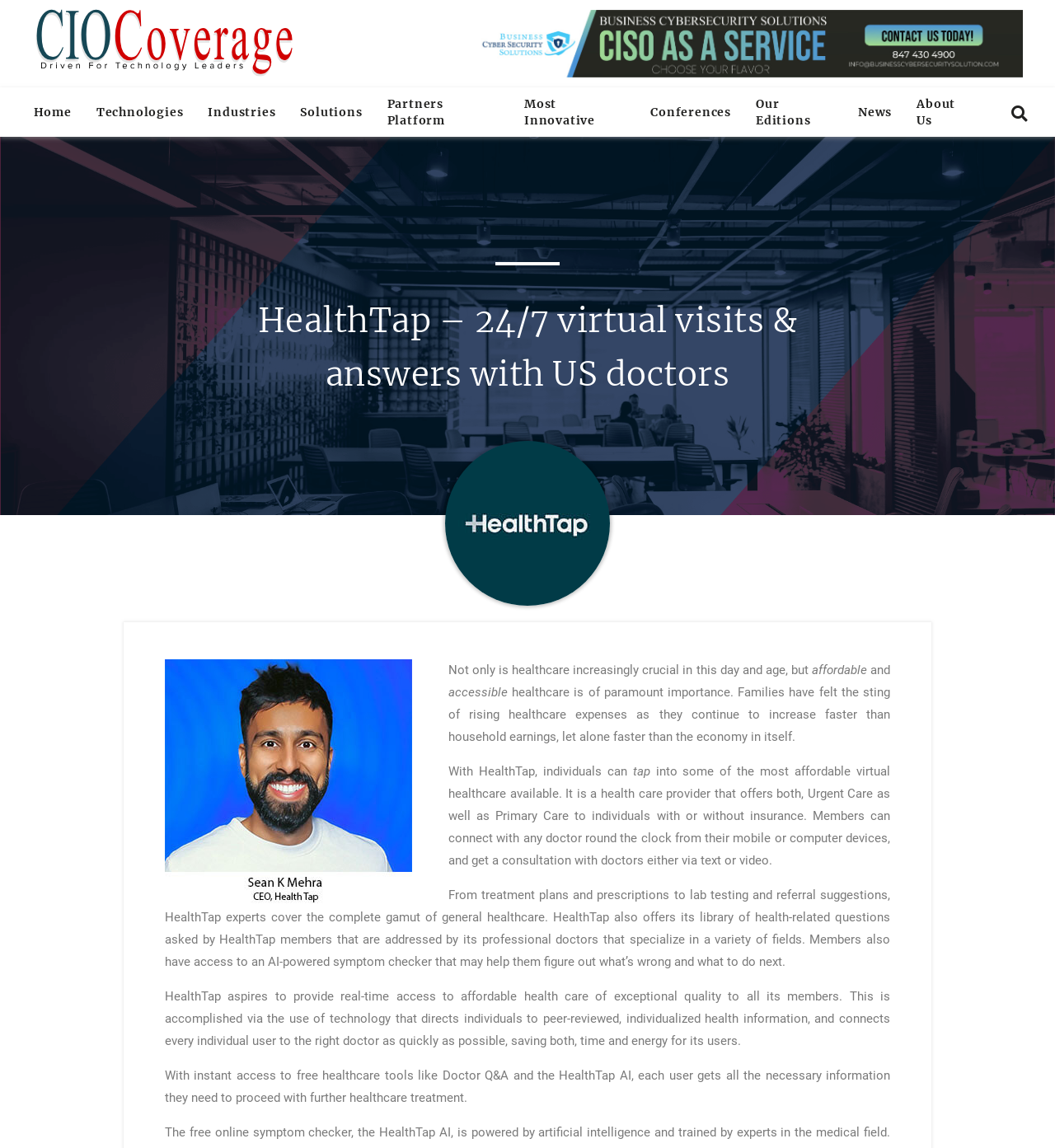Locate the bounding box coordinates of the region to be clicked to comply with the following instruction: "Search for a topic". The coordinates must be four float numbers between 0 and 1, in the form [left, top, right, bottom].

[0.932, 0.083, 0.98, 0.112]